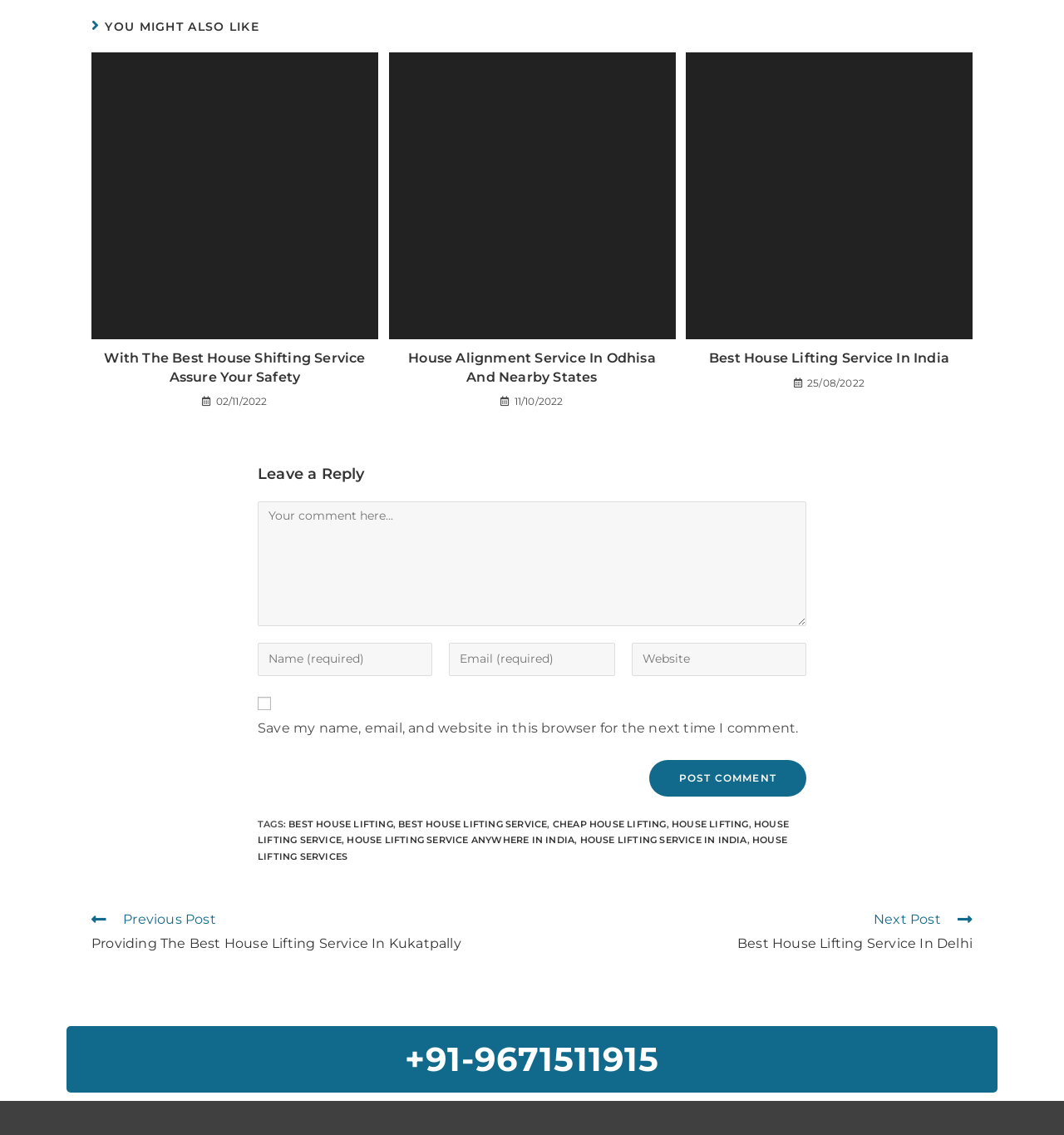Please respond to the question using a single word or phrase:
How many articles are listed on this webpage?

3